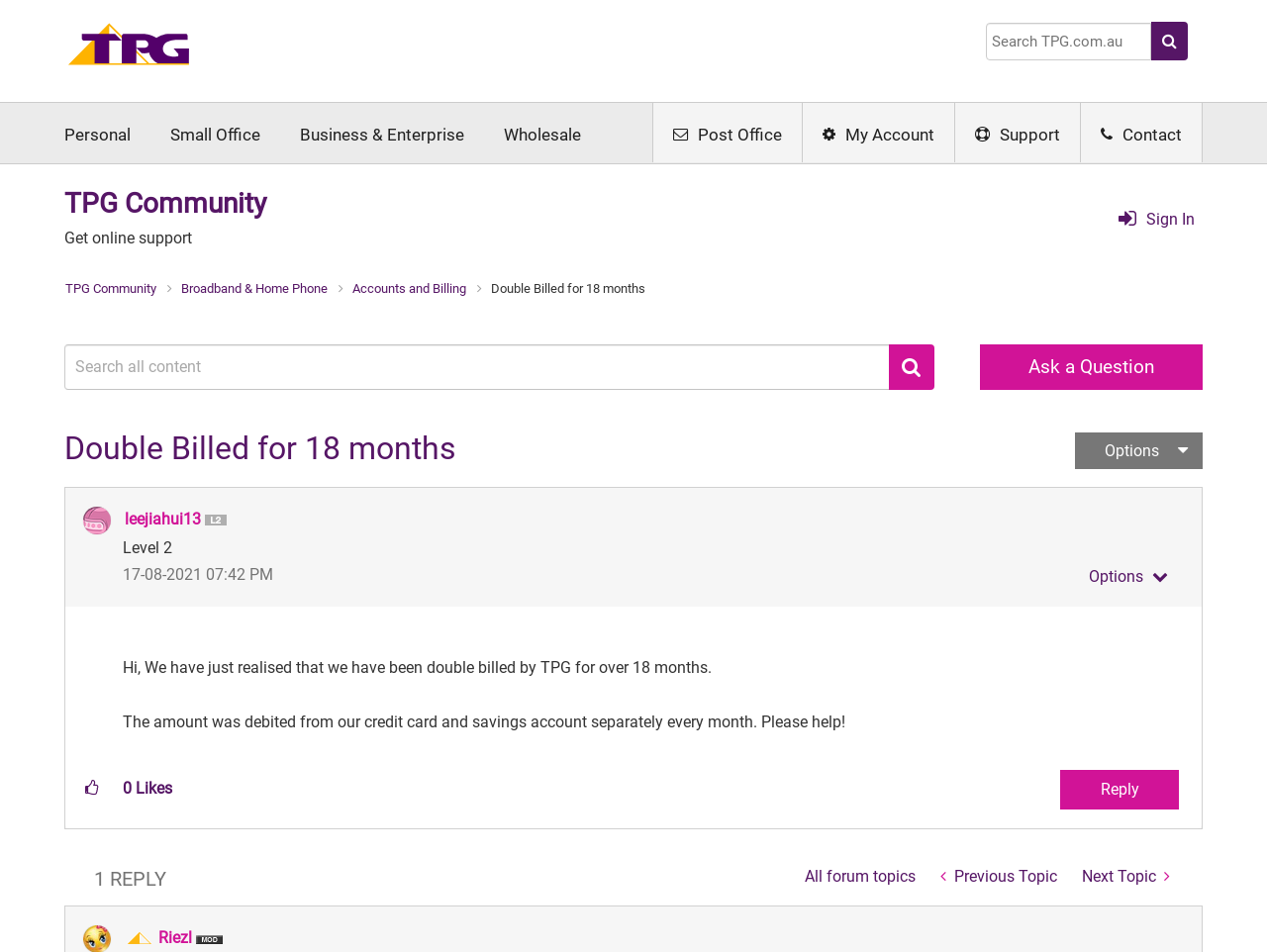Locate the bounding box of the UI element with the following description: "Bioanalytical Systems, Inc.".

None